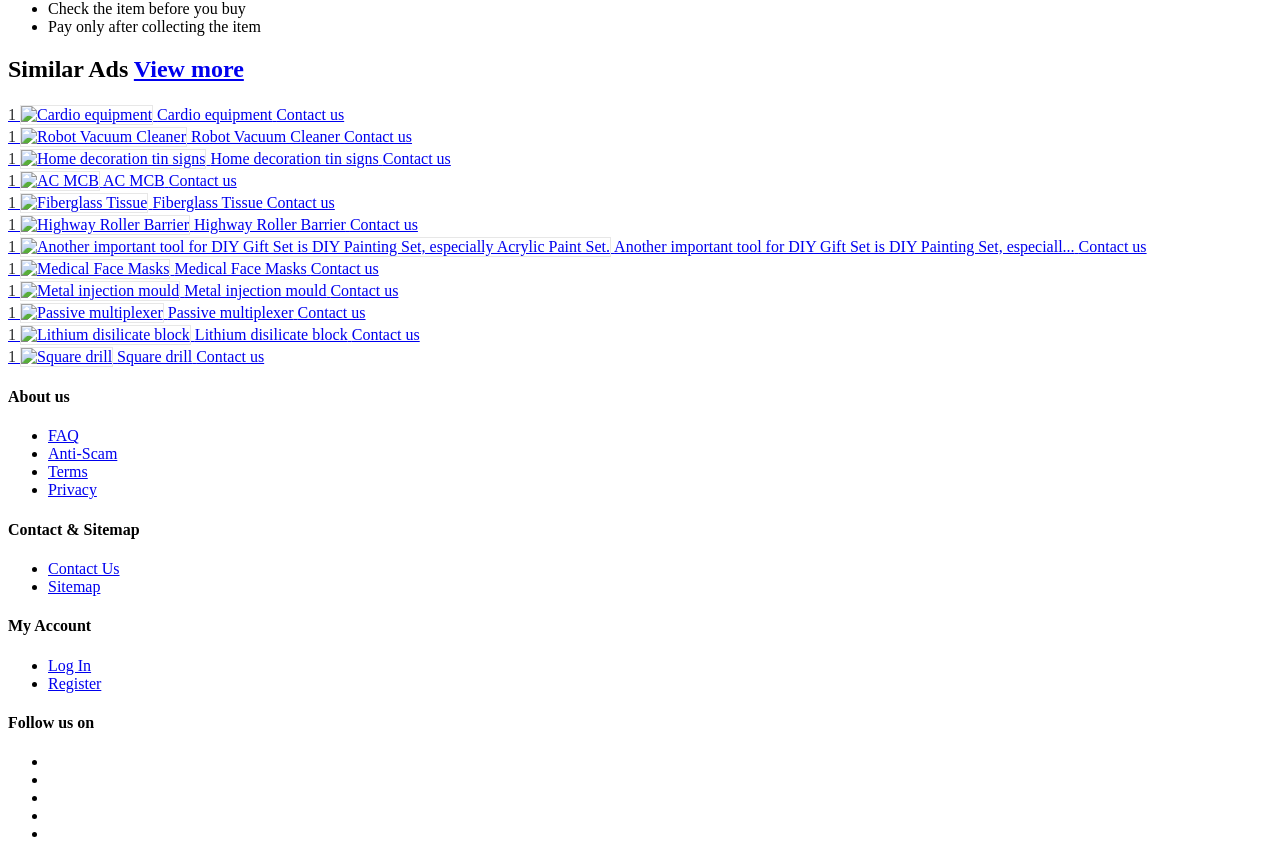Please examine the image and answer the question with a detailed explanation:
How many images are there in the 'Similar Ads' section?

There are 9 images in the 'Similar Ads' section because each of the 9 links in the section has an associated image.